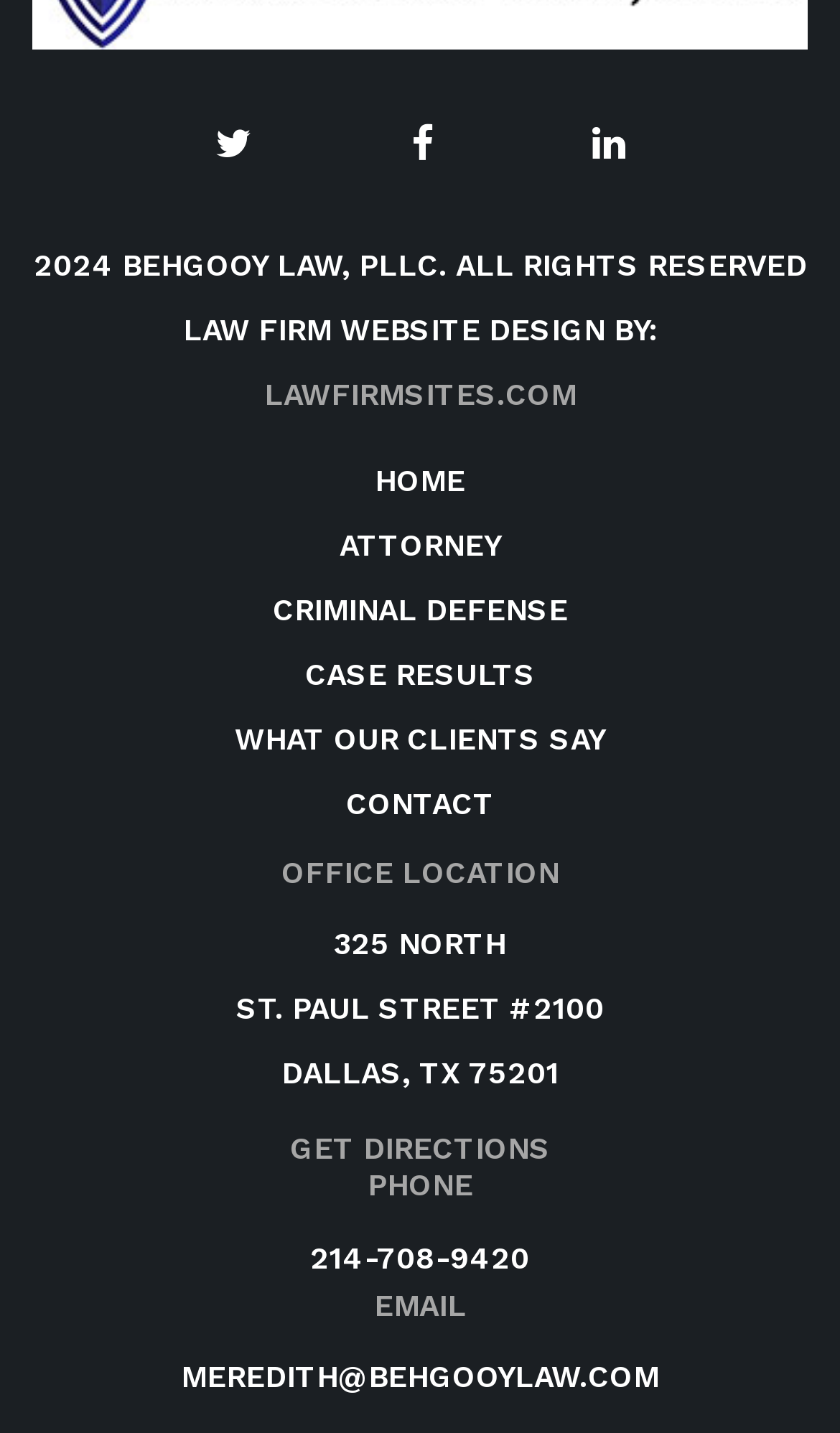What is the address of the law firm?
Please give a well-detailed answer to the question.

The address of the law firm can be found in the static text elements at the bottom of the webpage, which read '325 NORTH', 'ST. PAUL STREET #2100', and 'DALLAS, TX 75201'.